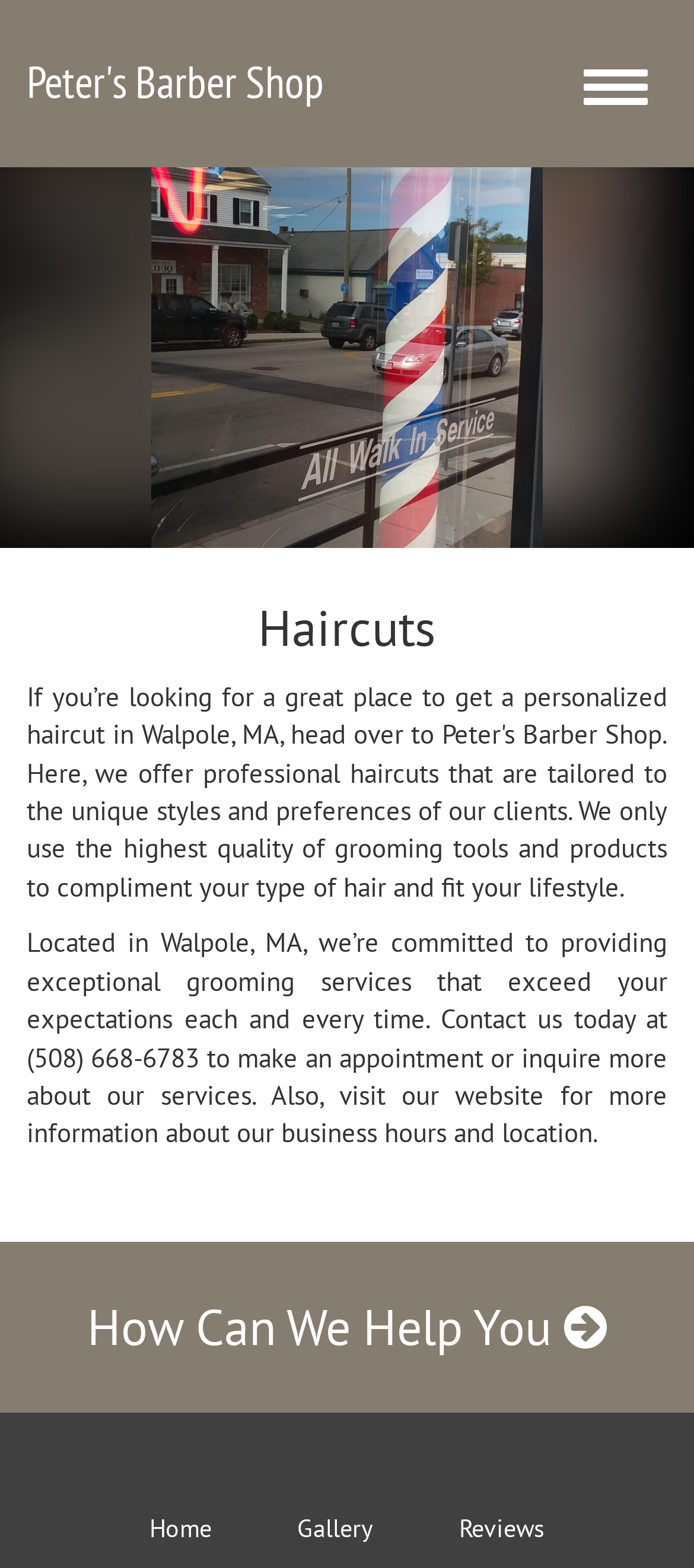What is the location of Peter's Barber Shop? Based on the screenshot, please respond with a single word or phrase.

Walpole, MA